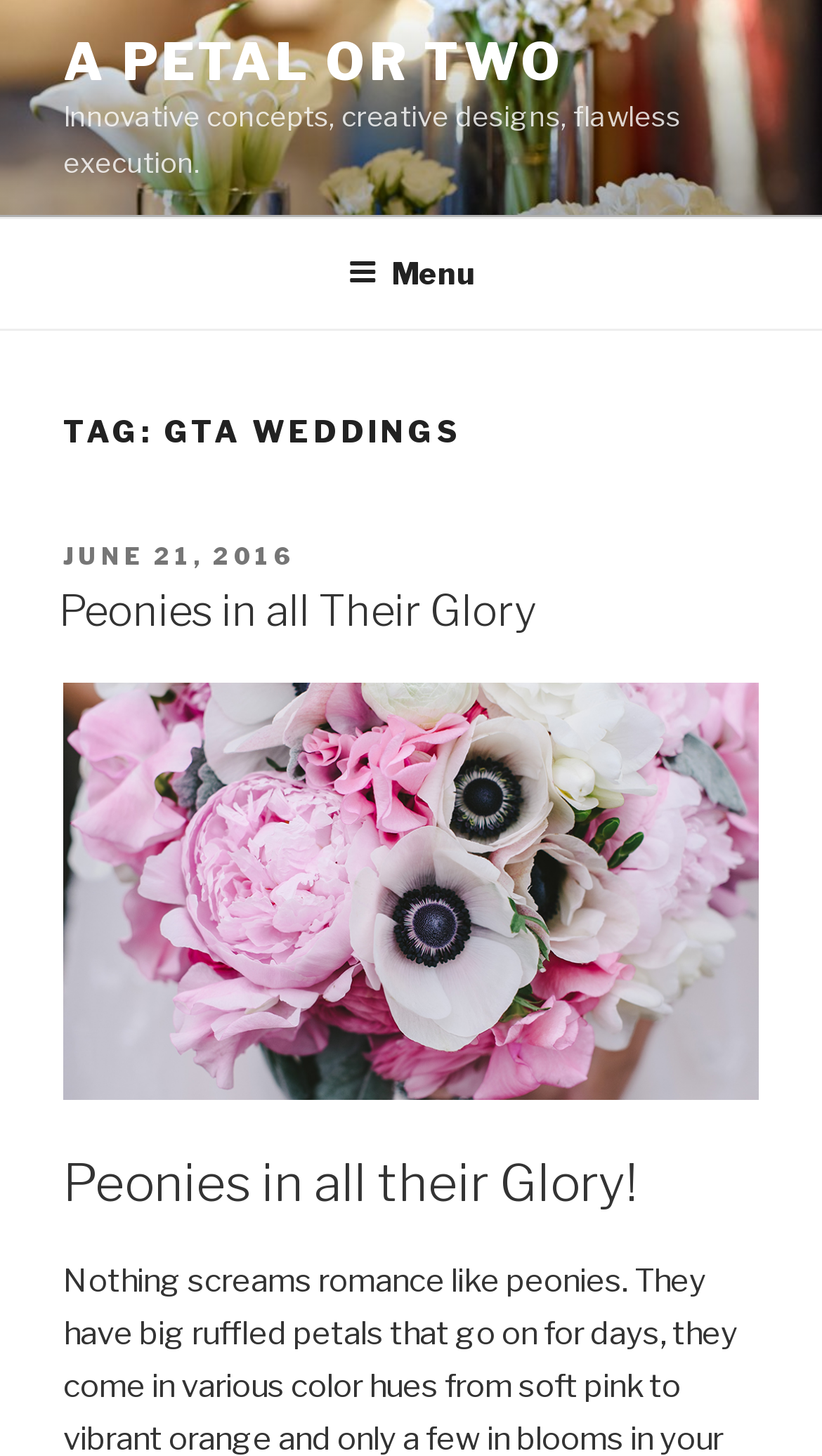What is the date of the post?
Can you provide a detailed and comprehensive answer to the question?

The date of the post is found in the link element with the text 'JUNE 21, 2016', which is a sub-element of the header element with the text 'POSTED ON'.